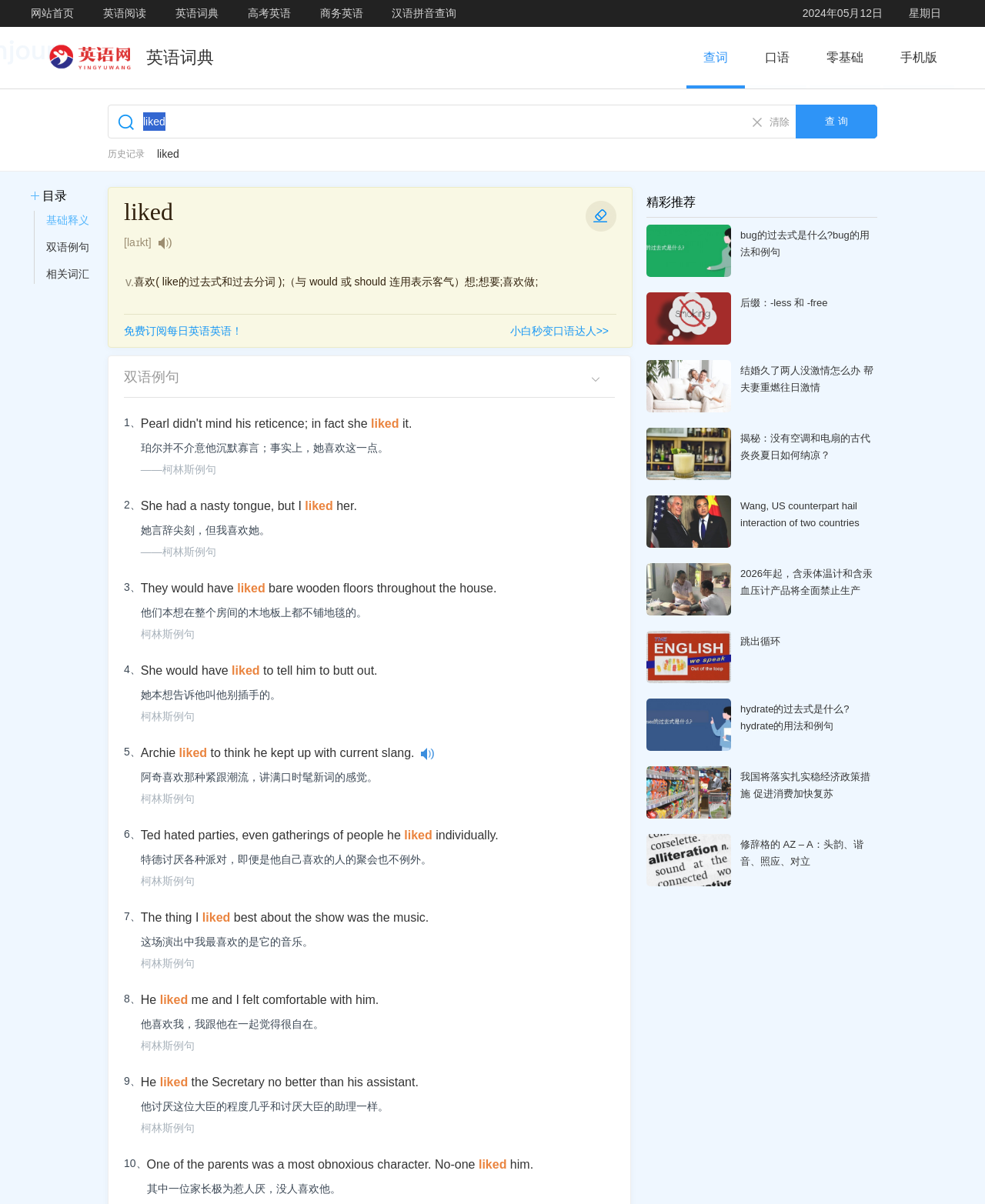Please find the bounding box coordinates of the element that needs to be clicked to perform the following instruction: "subscribe to daily English emails". The bounding box coordinates should be four float numbers between 0 and 1, represented as [left, top, right, bottom].

[0.126, 0.27, 0.246, 0.28]